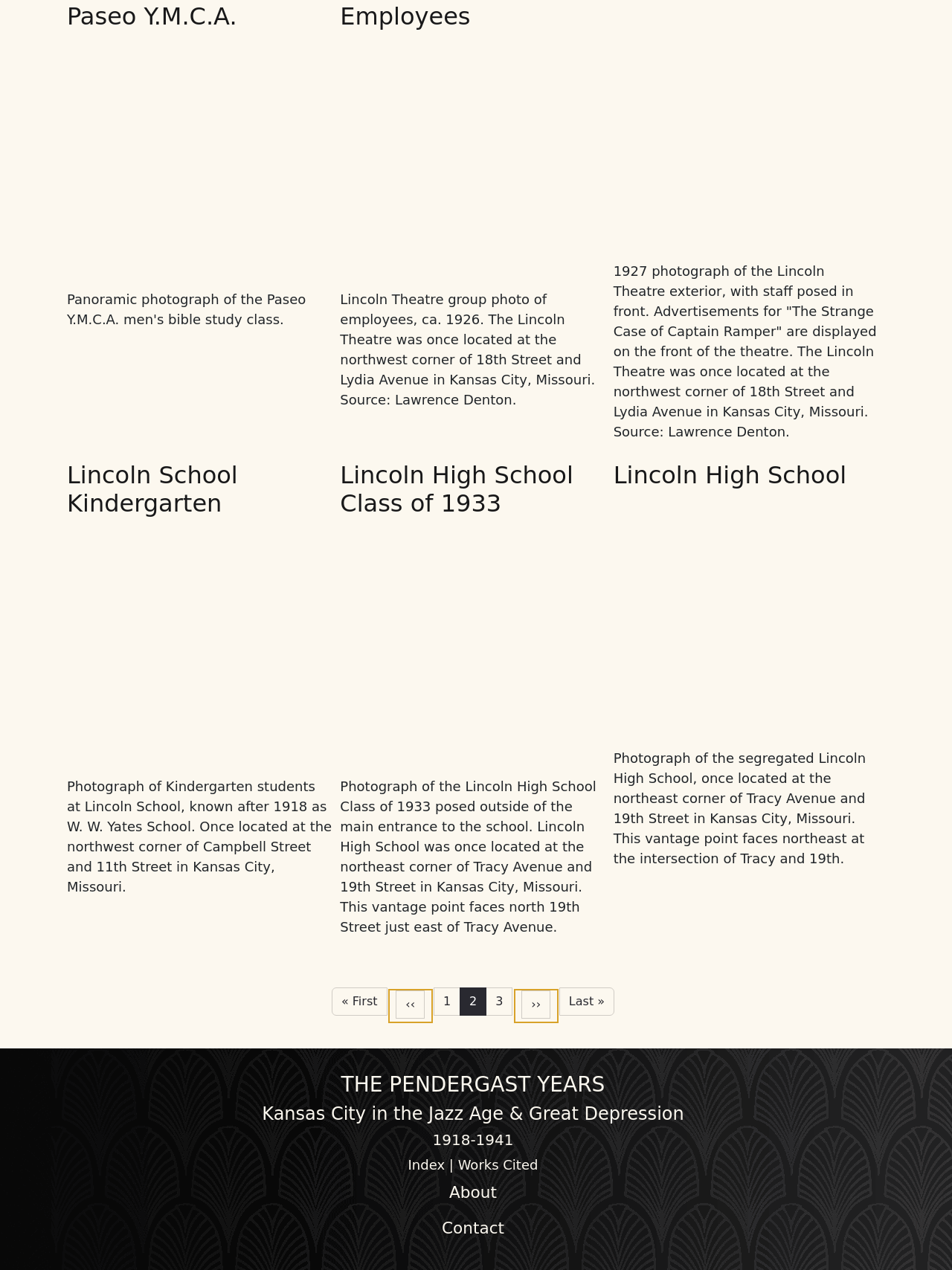Please give a short response to the question using one word or a phrase:
What is the time period covered by the webpage?

1918-1941